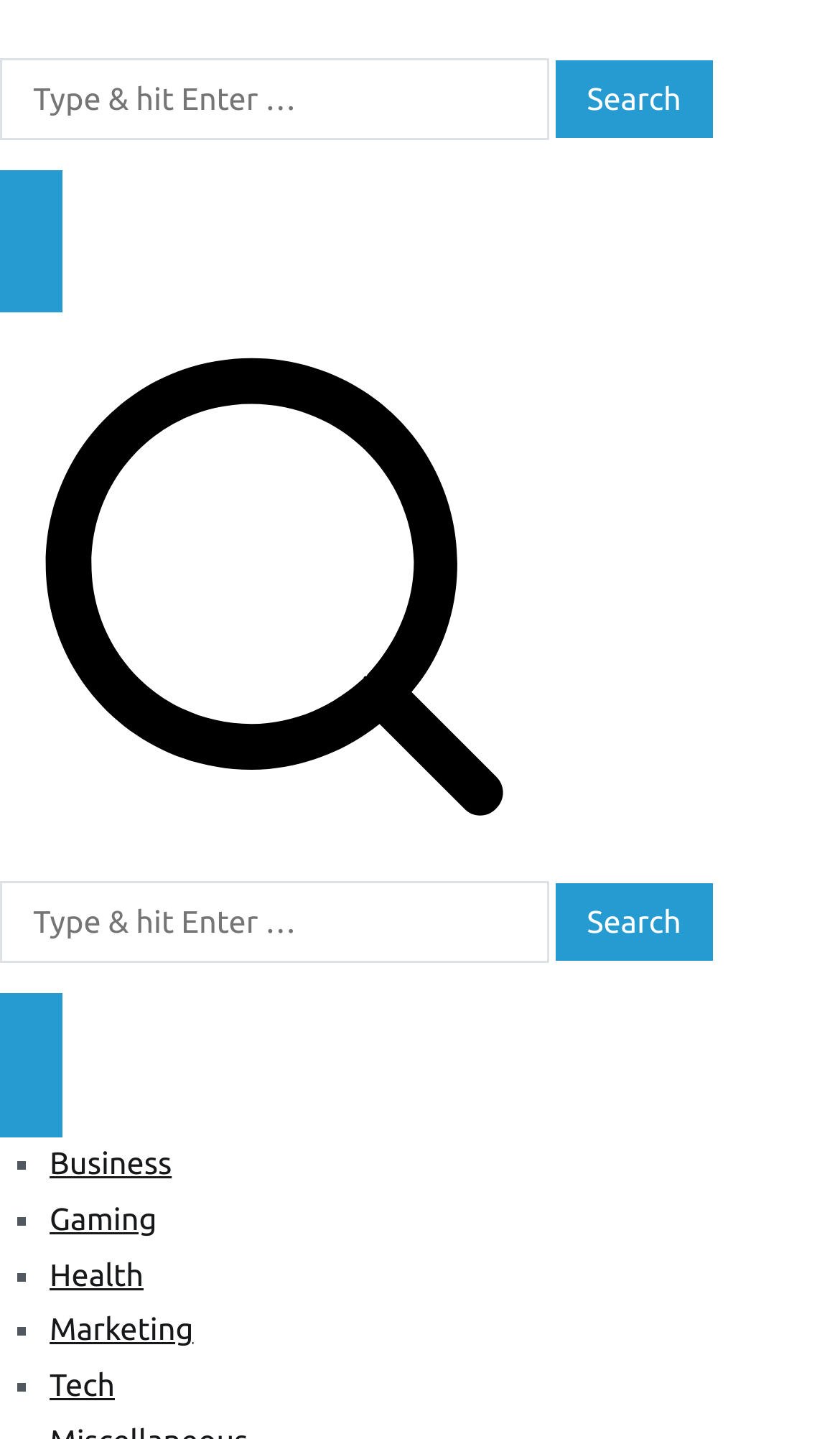Provide a short answer to the following question with just one word or phrase: What is the purpose of the top-right button?

Search